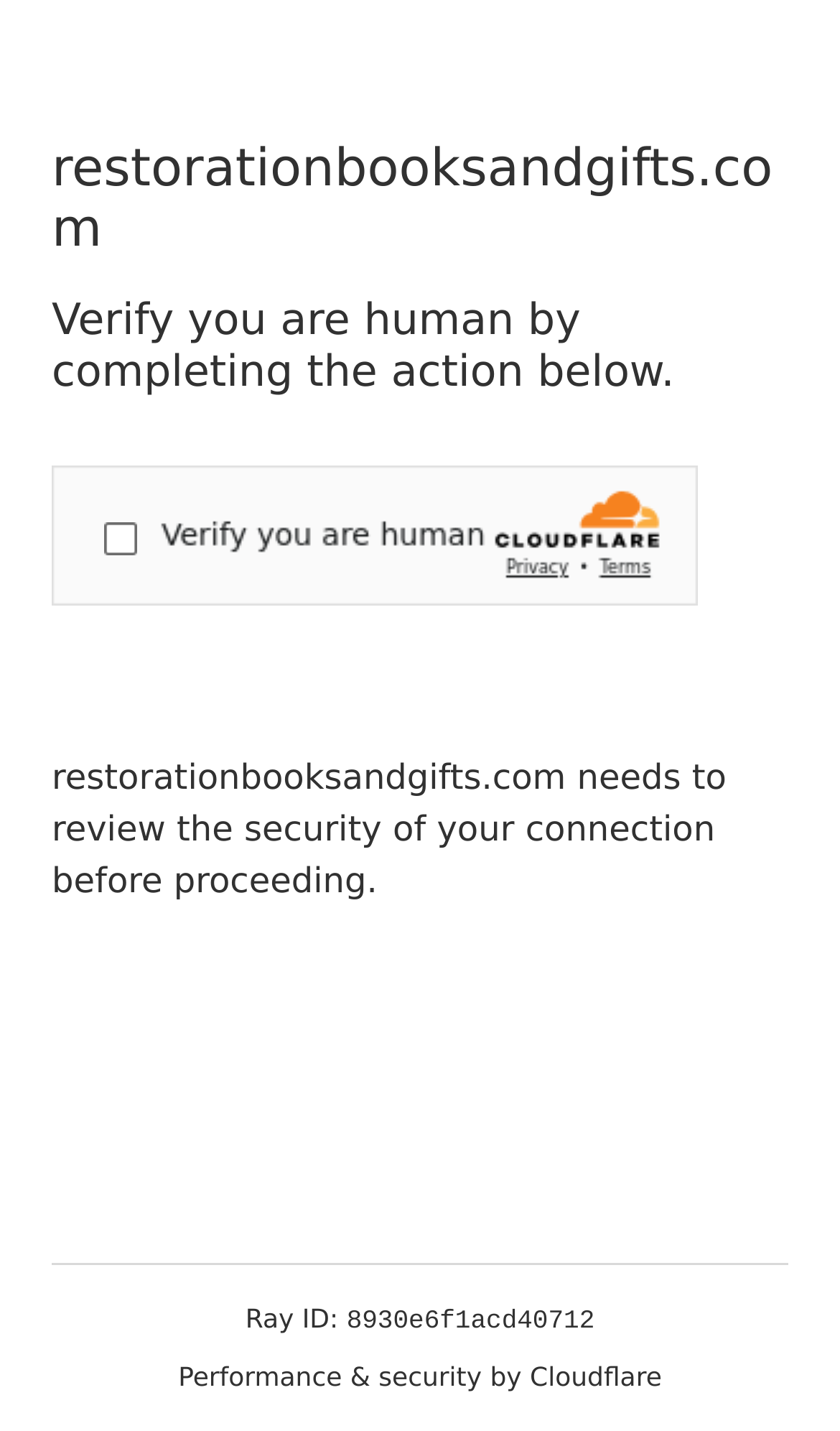What is the purpose of the security challenge?
Using the visual information, reply with a single word or short phrase.

To review the security of the connection